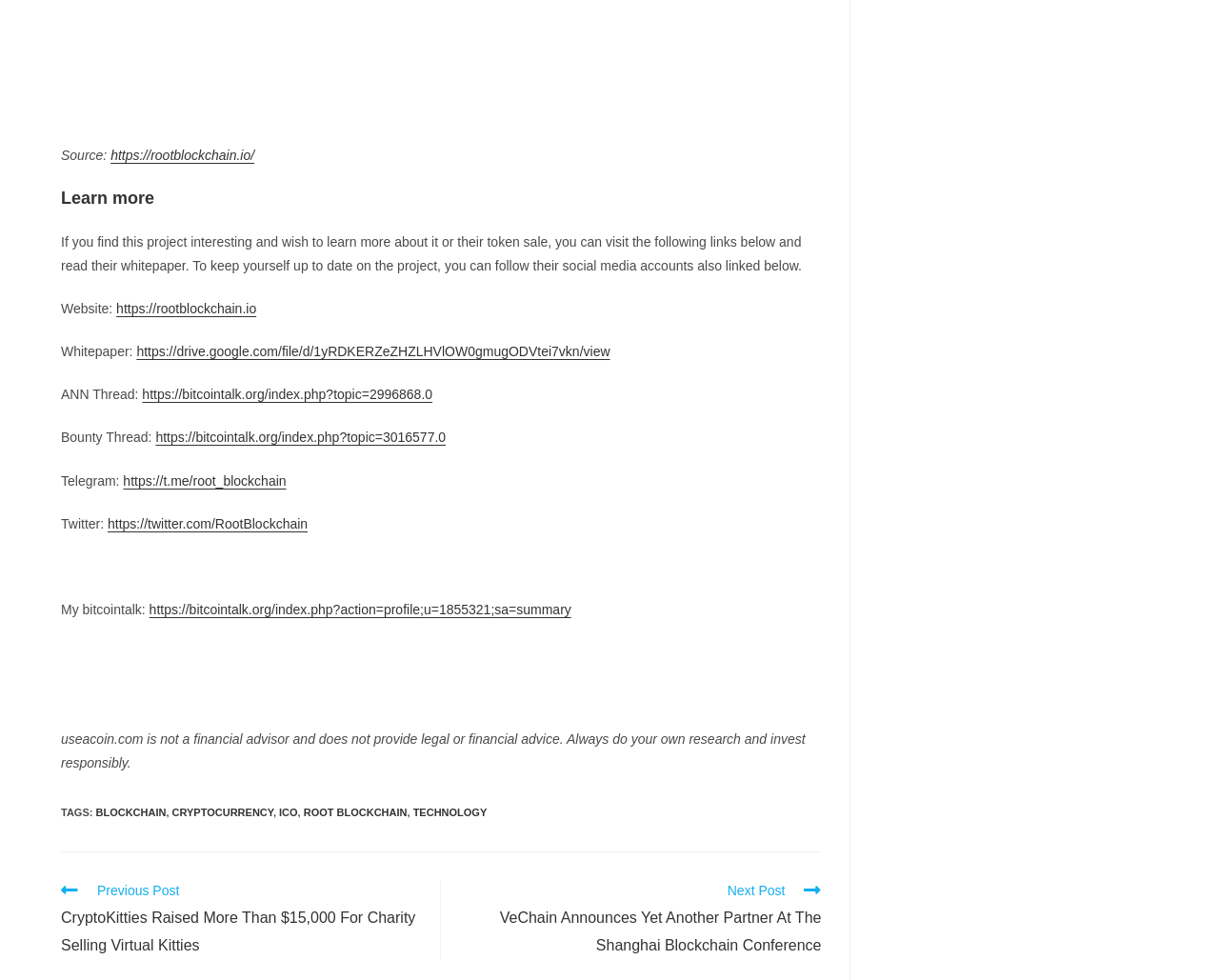Please find the bounding box coordinates of the clickable region needed to complete the following instruction: "Follow Root Blockchain on Twitter". The bounding box coordinates must consist of four float numbers between 0 and 1, i.e., [left, top, right, bottom].

[0.088, 0.527, 0.252, 0.542]